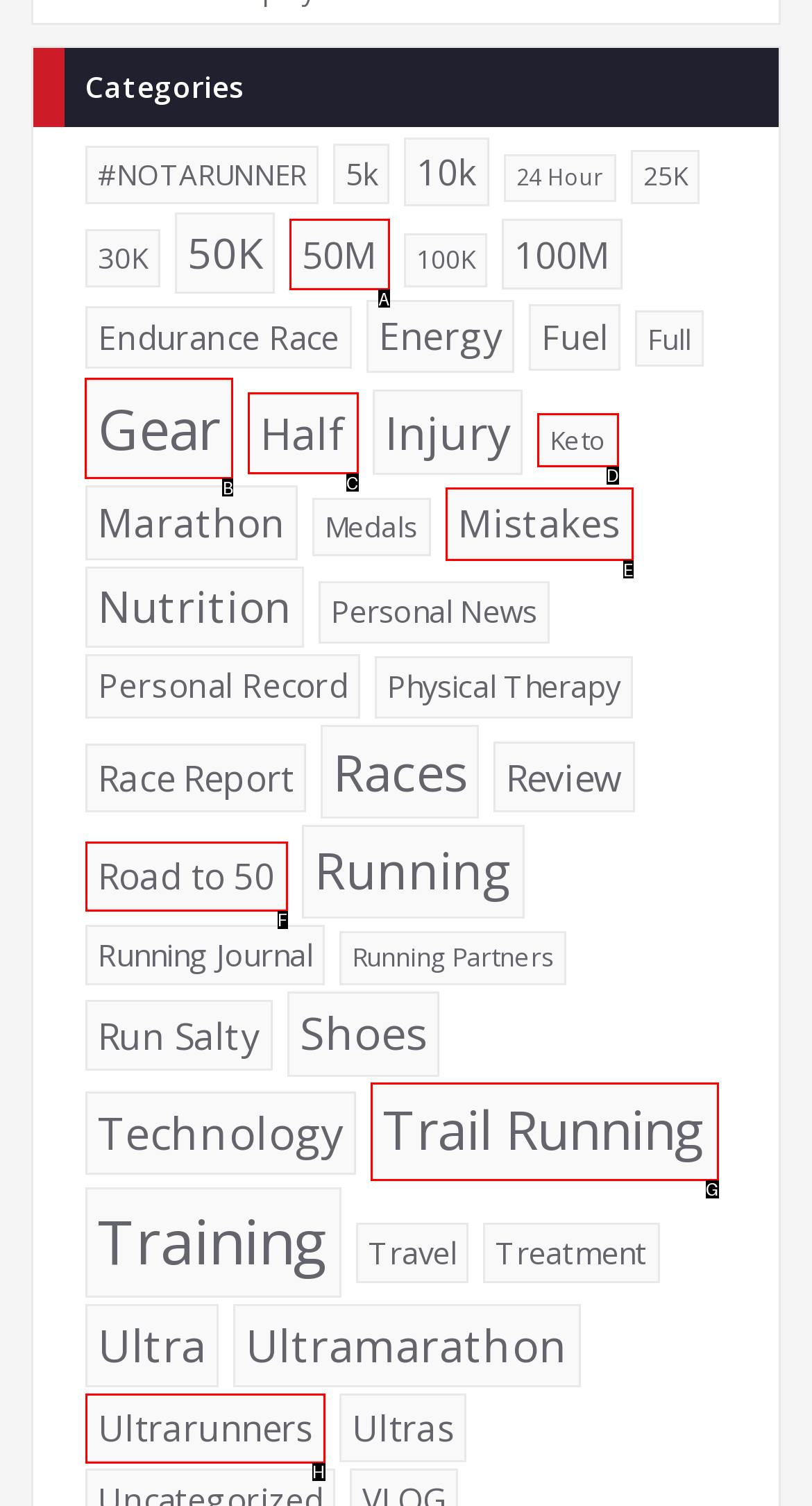To achieve the task: Explore 'Gear' options, which HTML element do you need to click?
Respond with the letter of the correct option from the given choices.

B